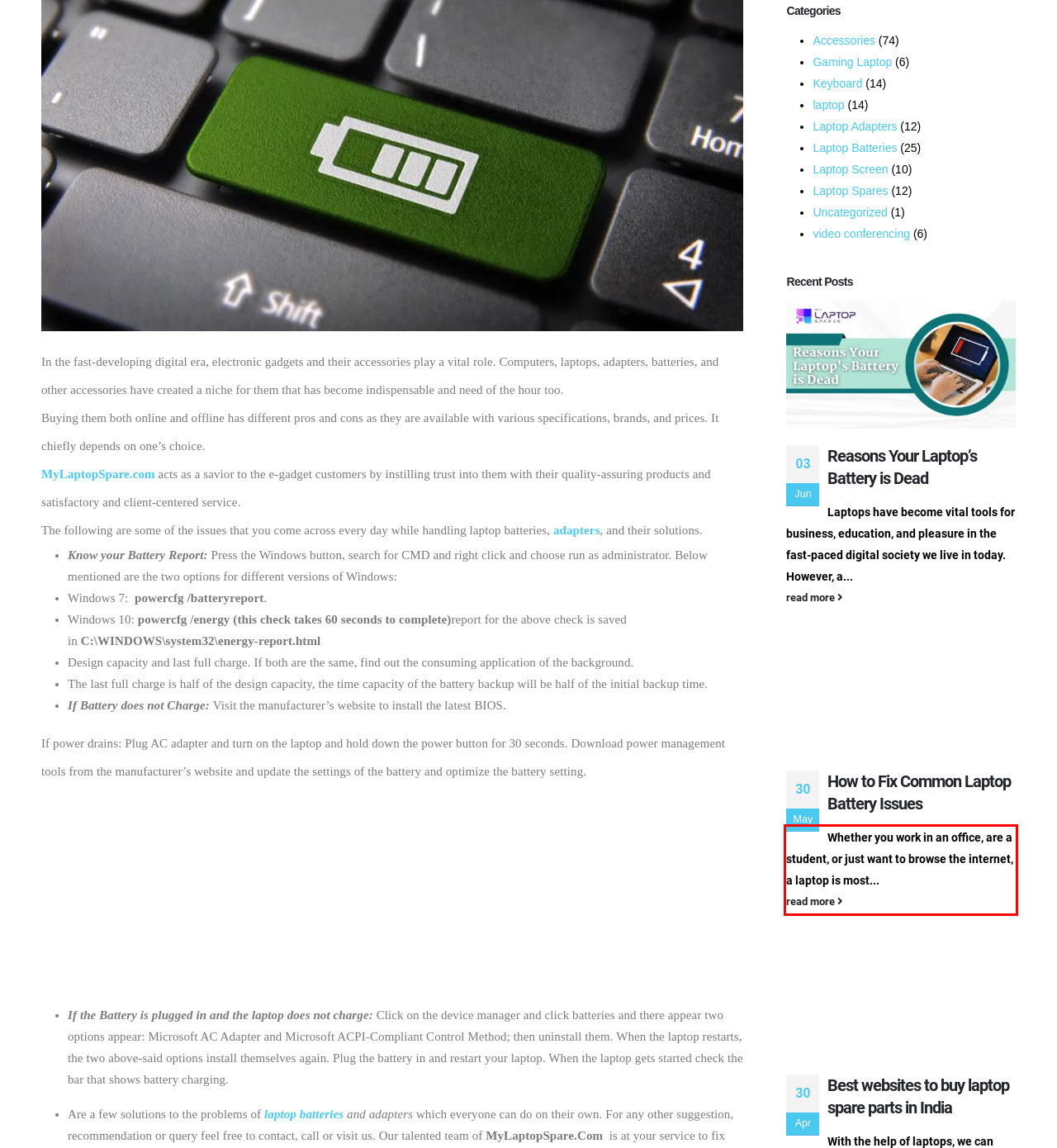From the provided screenshot, extract the text content that is enclosed within the red bounding box.

Whether you work in an office, are a student, or just want to browse the internet, a laptop is most... read more